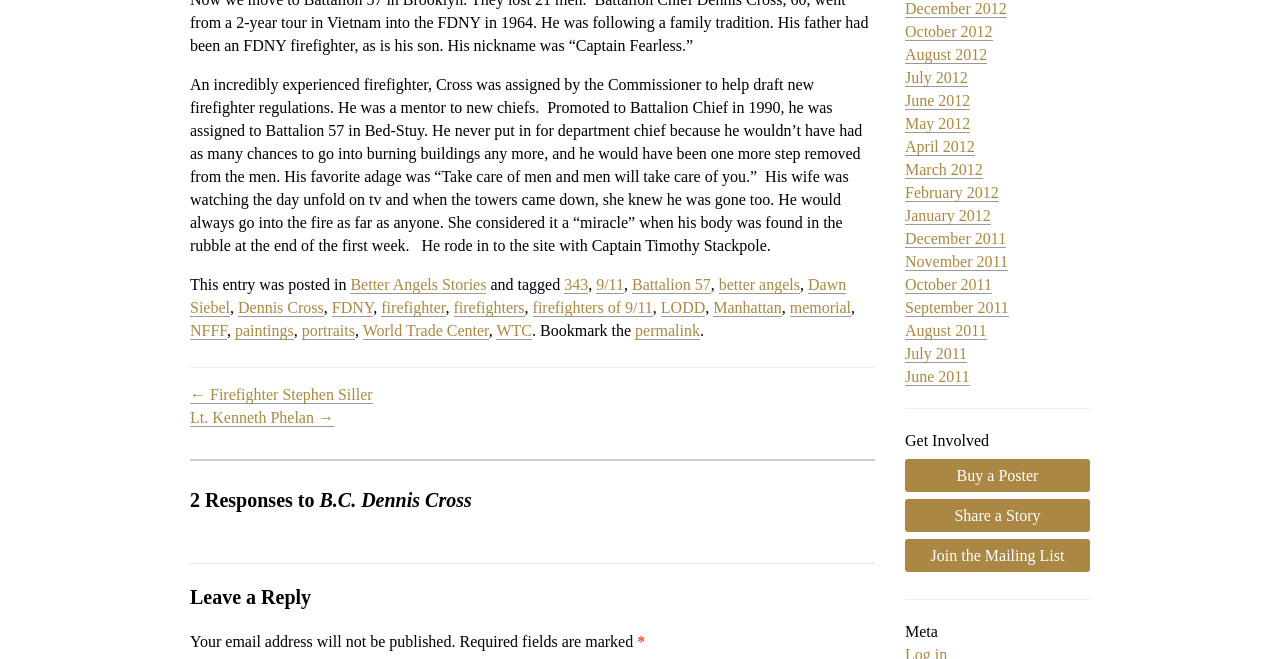What is the event that the story is referring to?
Refer to the screenshot and respond with a concise word or phrase.

9/11